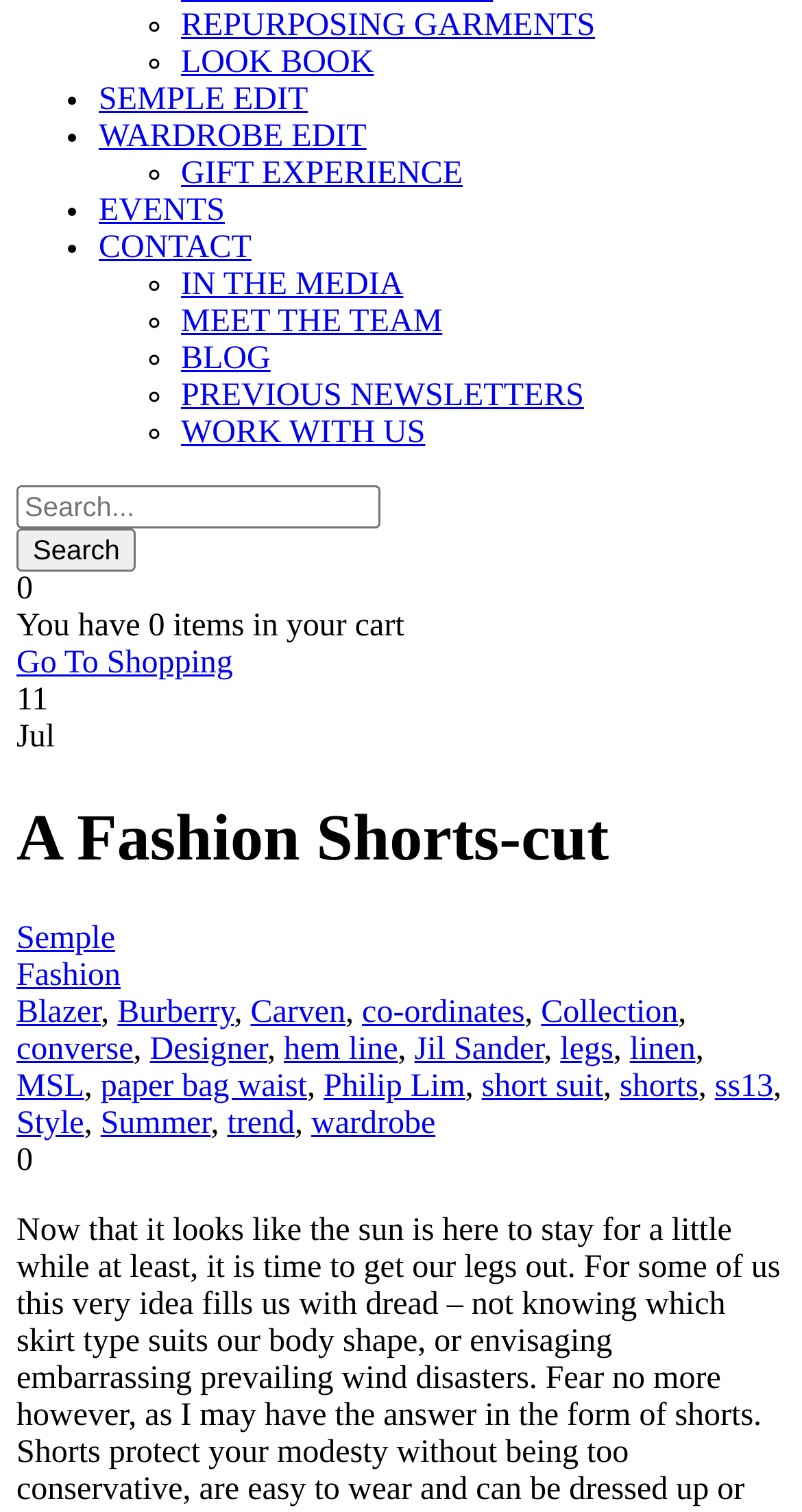Determine the bounding box coordinates of the clickable region to follow the instruction: "Search for something".

[0.021, 0.321, 0.474, 0.35]